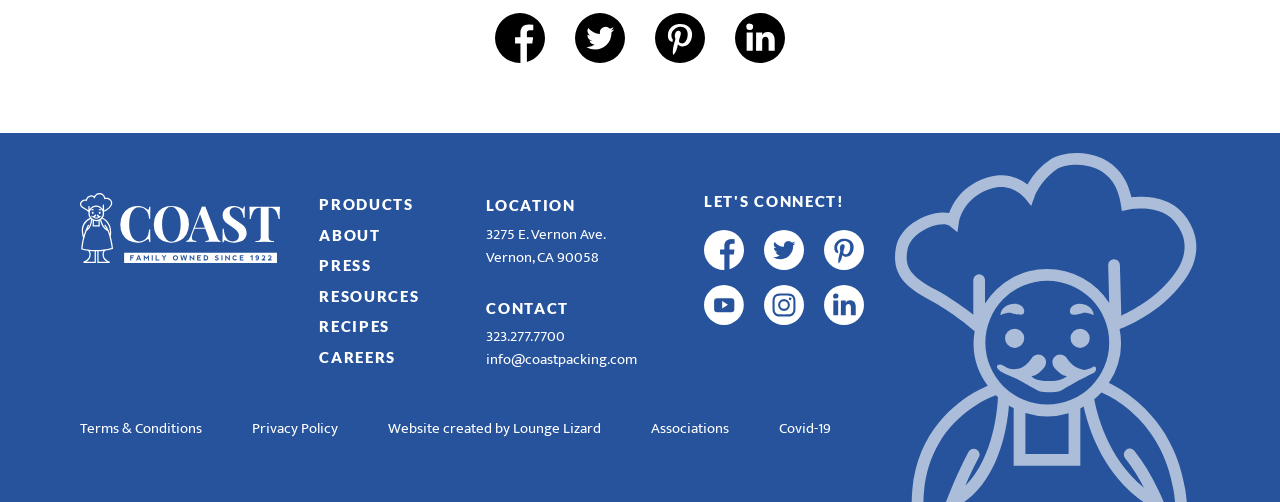Can you find the bounding box coordinates for the element that needs to be clicked to execute this instruction: "Join the discussion about the future of Jamstack"? The coordinates should be given as four float numbers between 0 and 1, i.e., [left, top, right, bottom].

None